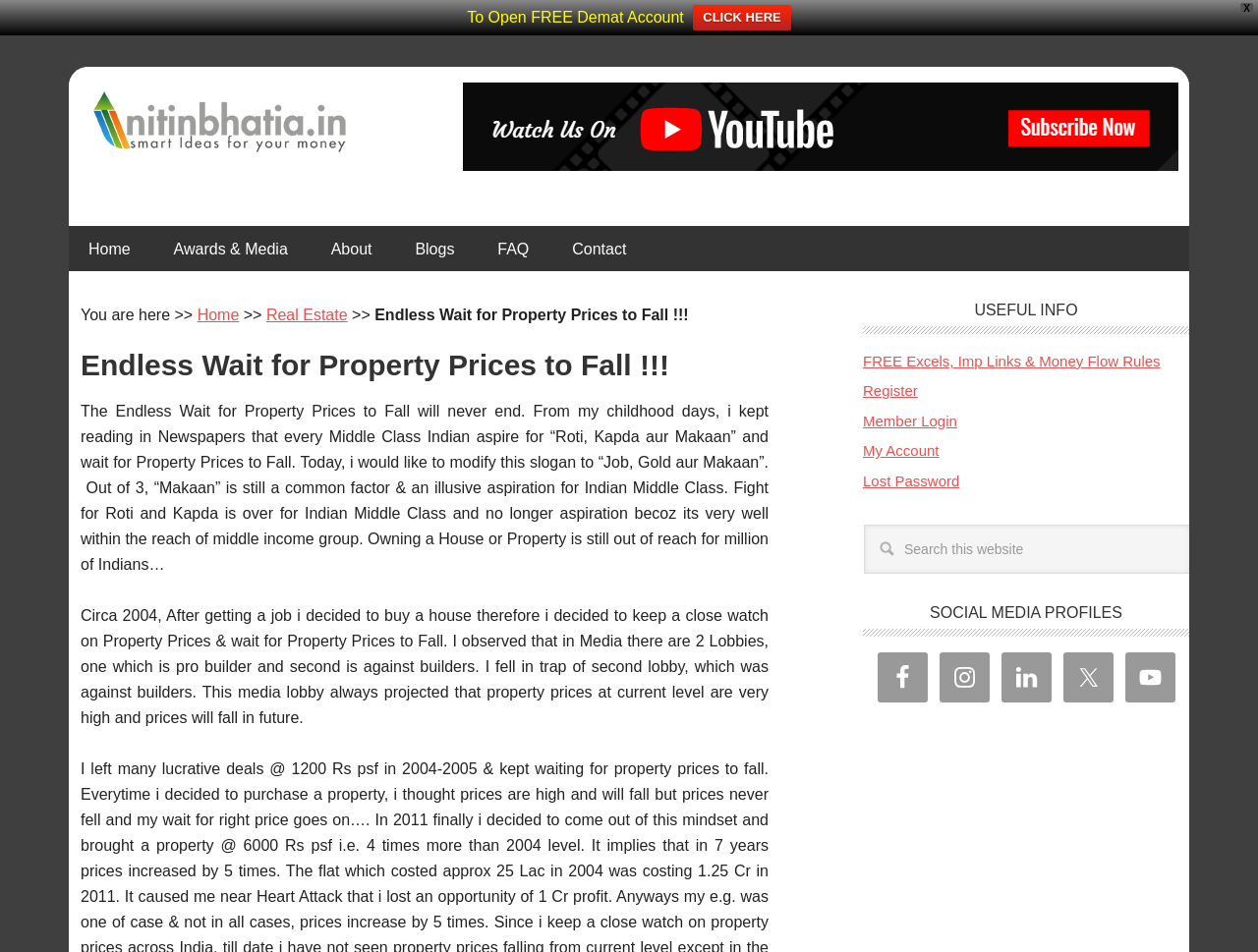Please identify the bounding box coordinates of the area that needs to be clicked to follow this instruction: "Visit the omgly website".

None